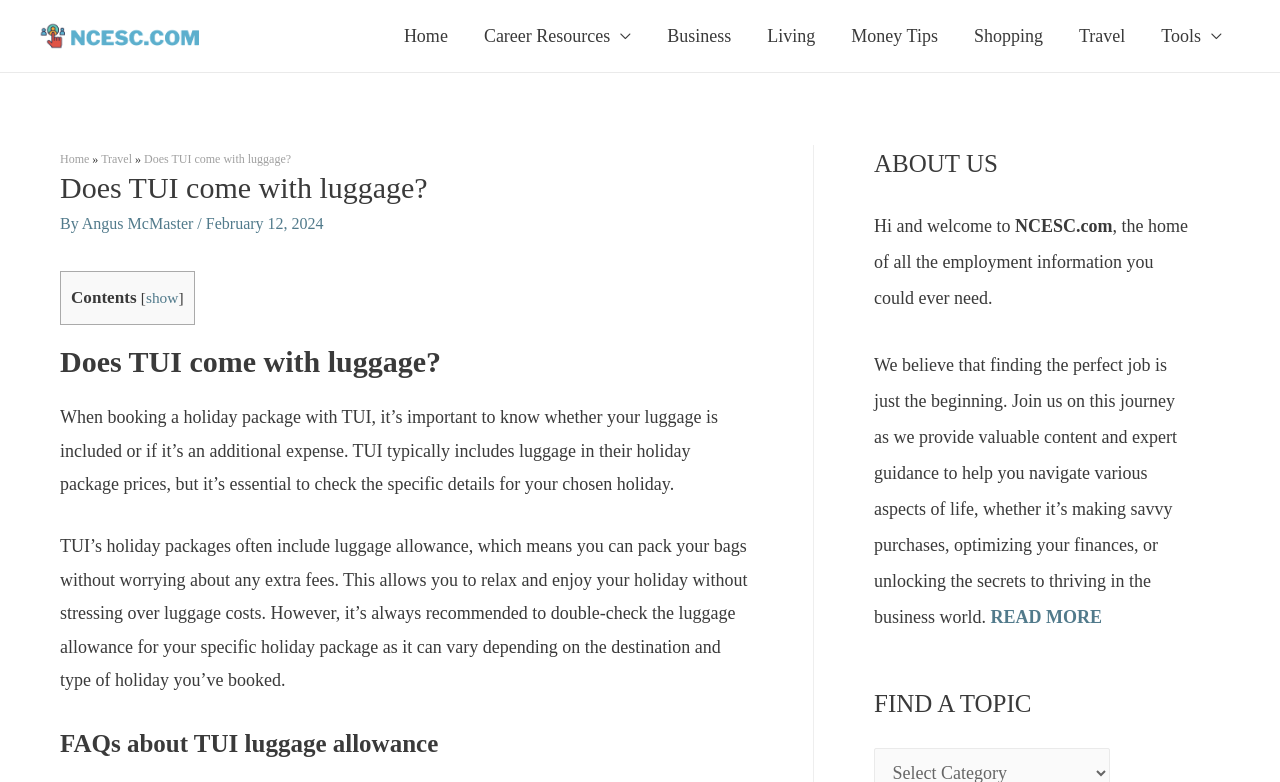Find the bounding box coordinates of the clickable element required to execute the following instruction: "Click on the 'Home' link". Provide the coordinates as four float numbers between 0 and 1, i.e., [left, top, right, bottom].

[0.301, 0.0, 0.364, 0.092]